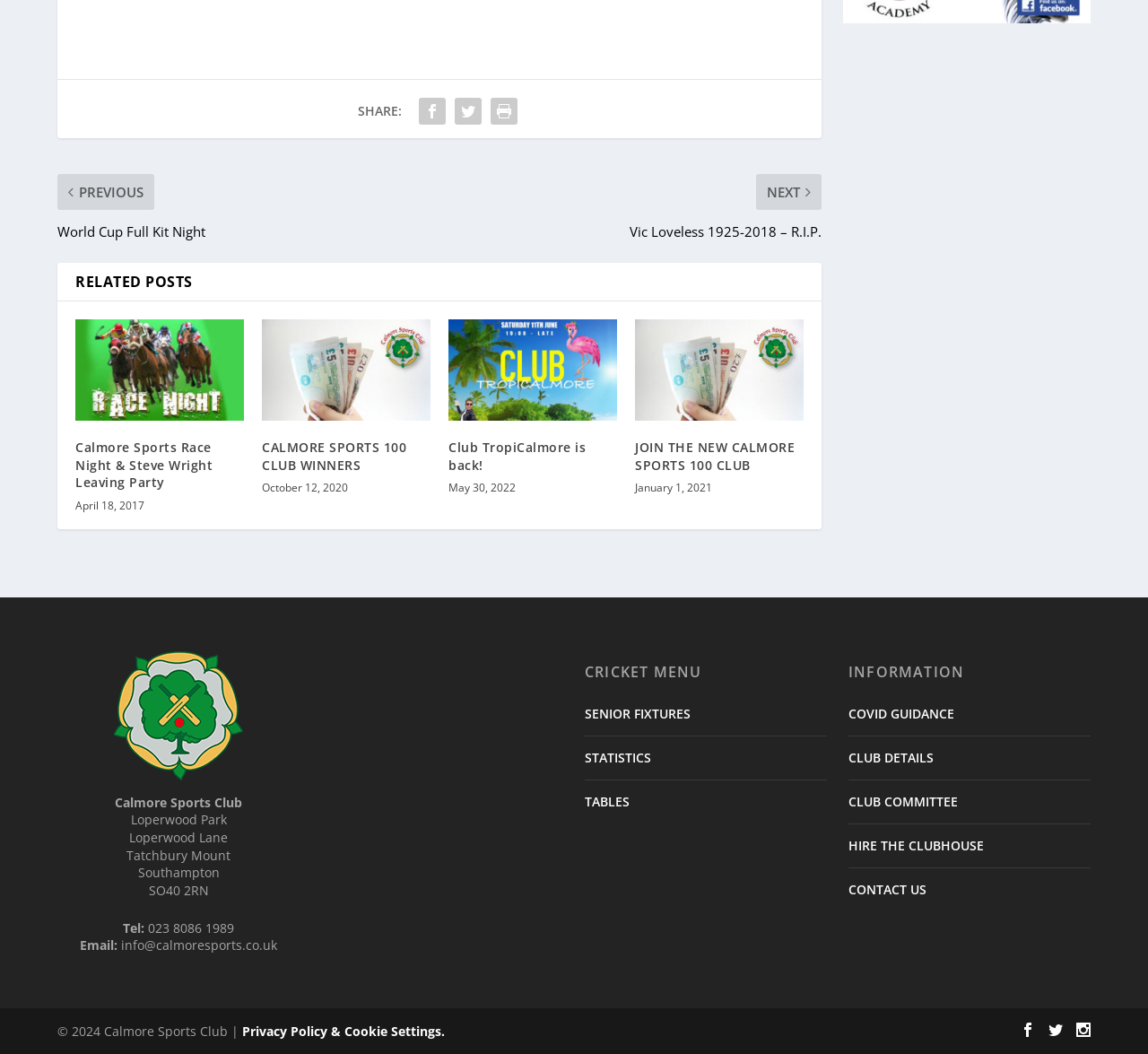Kindly determine the bounding box coordinates of the area that needs to be clicked to fulfill this instruction: "View related post 'Calmore Sports Race Night & Steve Wright Leaving Party'".

[0.066, 0.308, 0.212, 0.404]